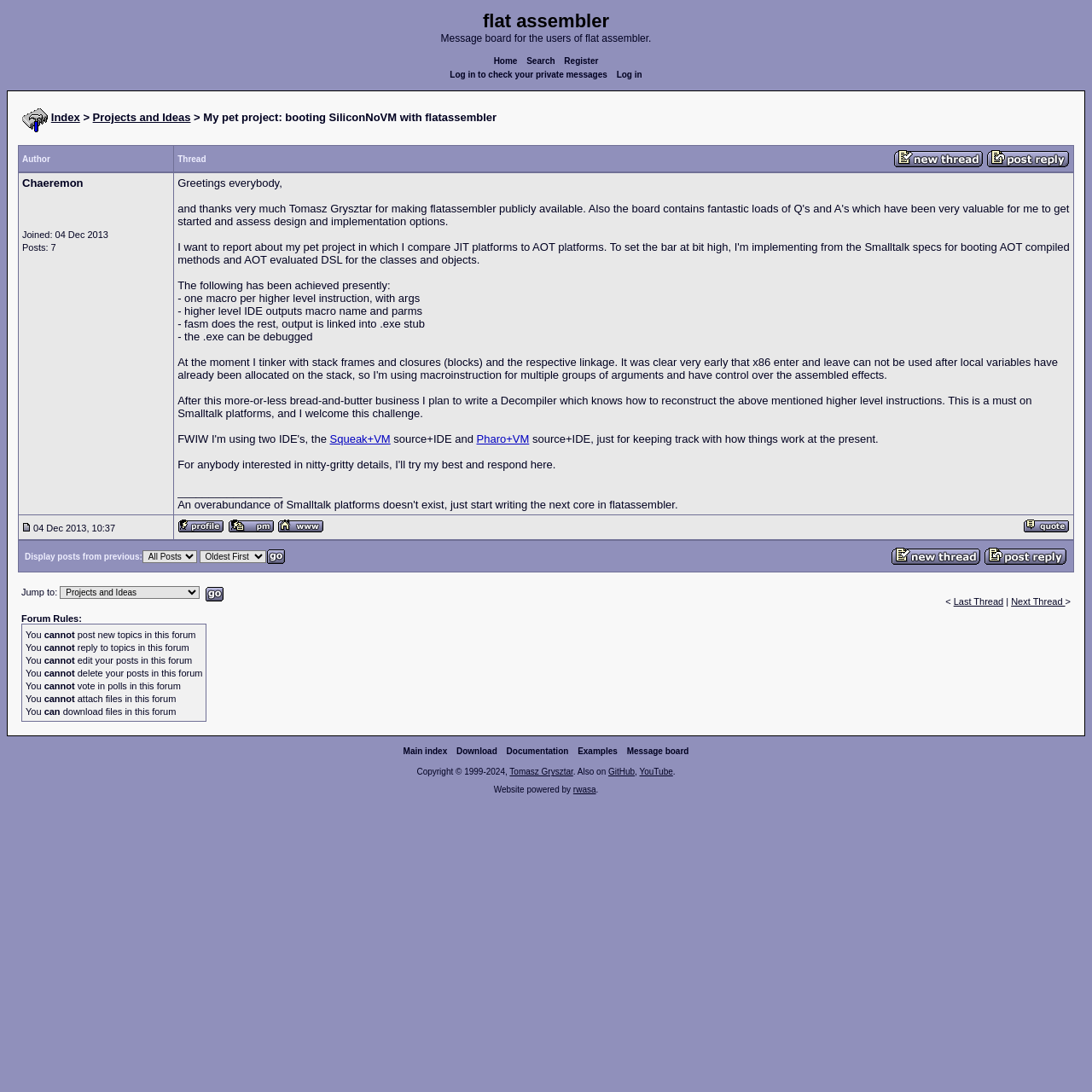Please provide a one-word or phrase answer to the question: 
How many links are there in the first post?

5